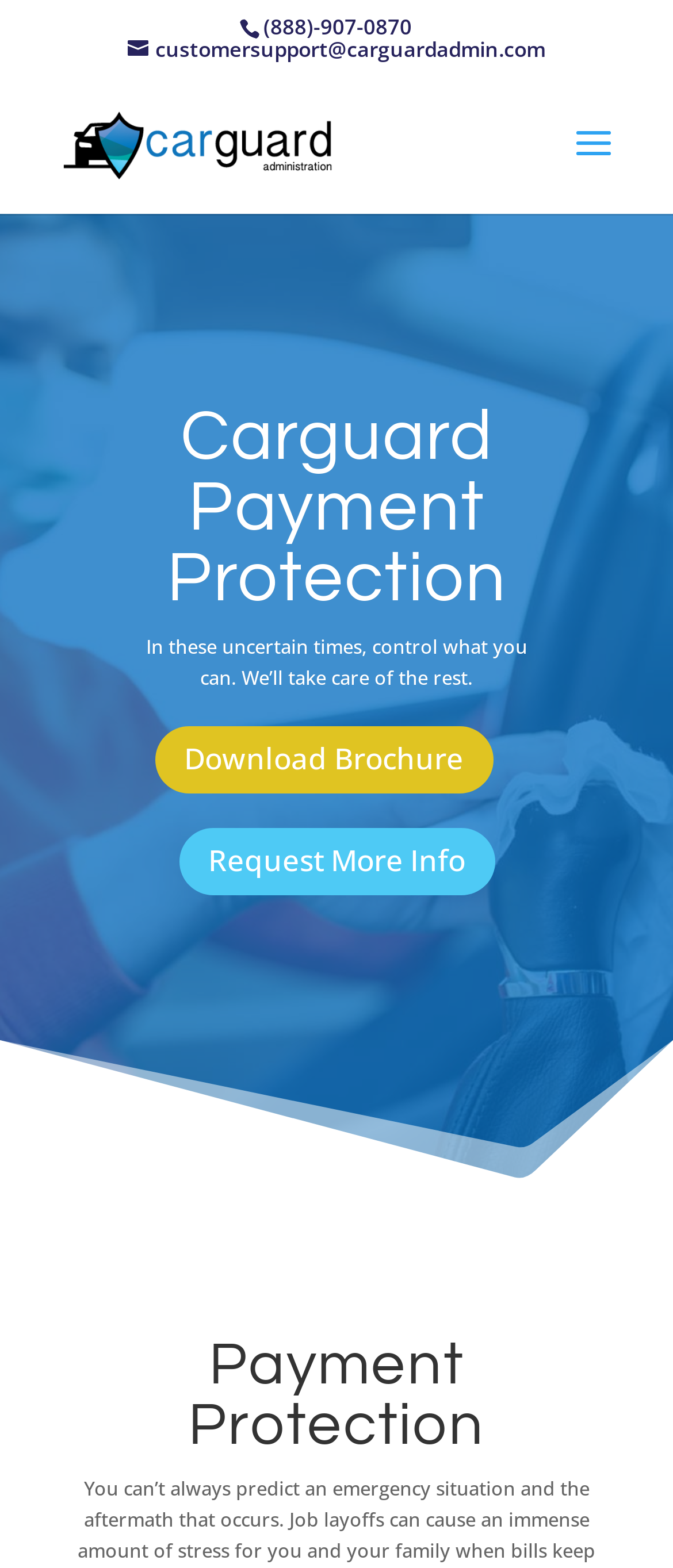Please locate and generate the primary heading on this webpage.

Carguard Payment Protection